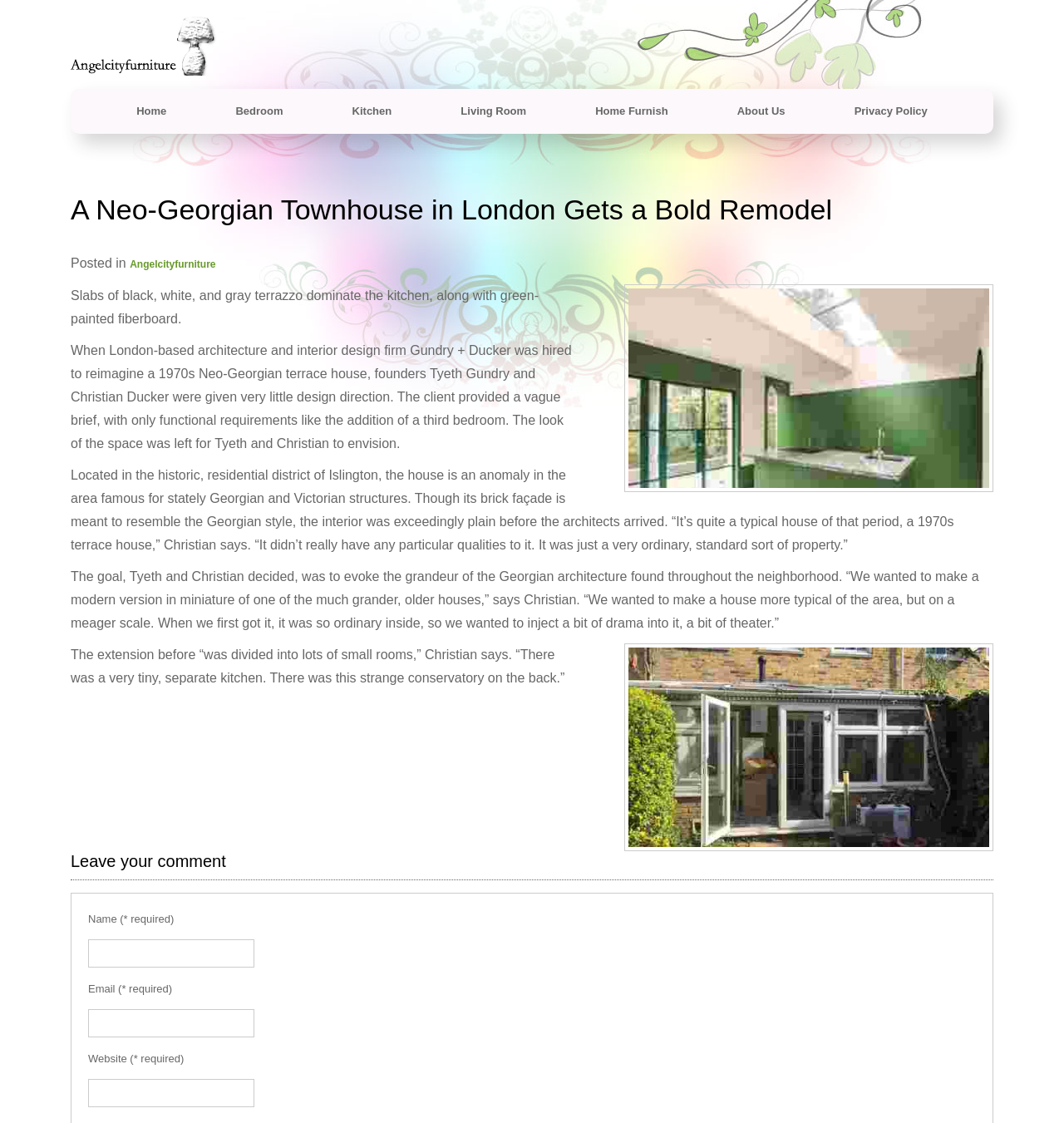Locate the bounding box coordinates of the clickable part needed for the task: "Click on the 'Kitchen' link".

[0.331, 0.093, 0.368, 0.104]